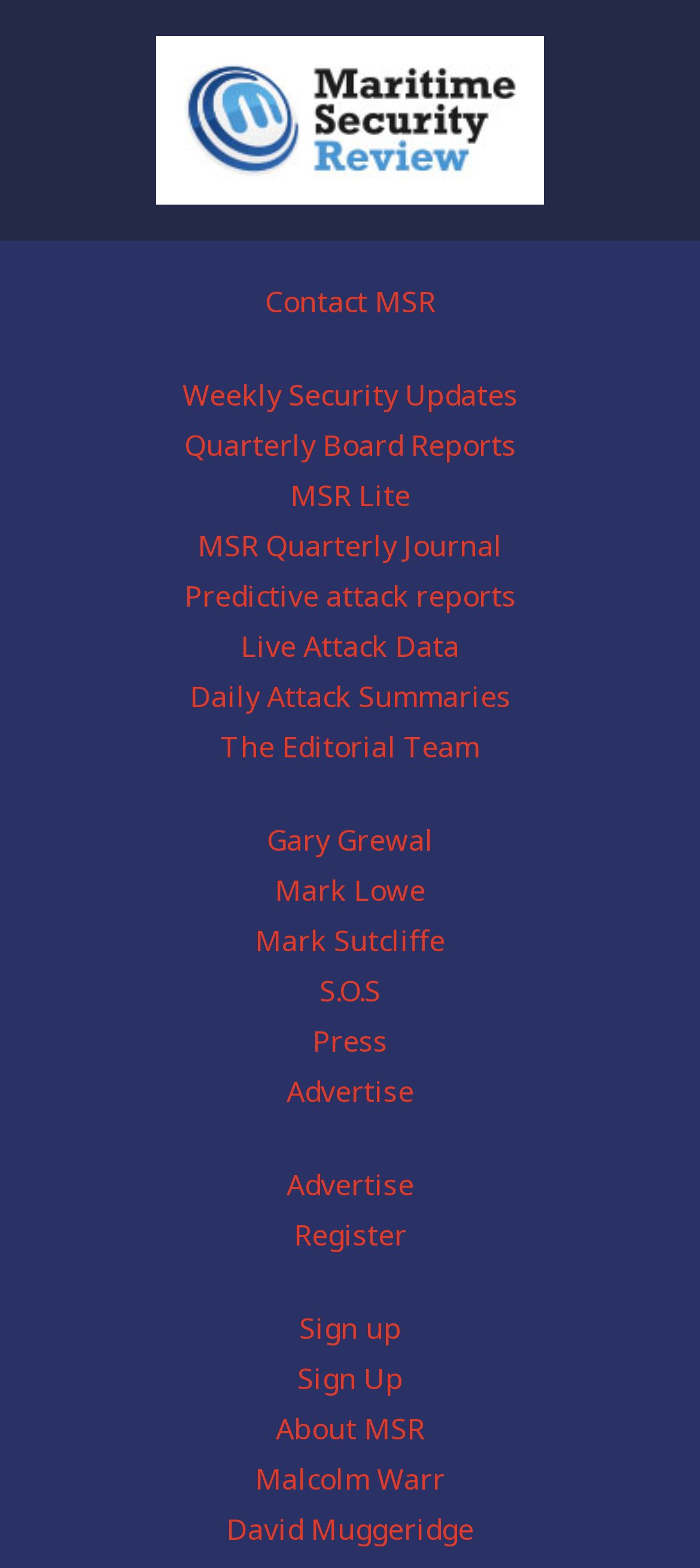Using the information in the image, give a comprehensive answer to the question: 
How many links are there in the bottom section?

I counted the links in the bottom section of the webpage, which are 'Register', 'Sign up', 'Sign Up', 'About MSR', 'Malcolm Warr', and 'David Muggeridge'. There are 6 links in total.